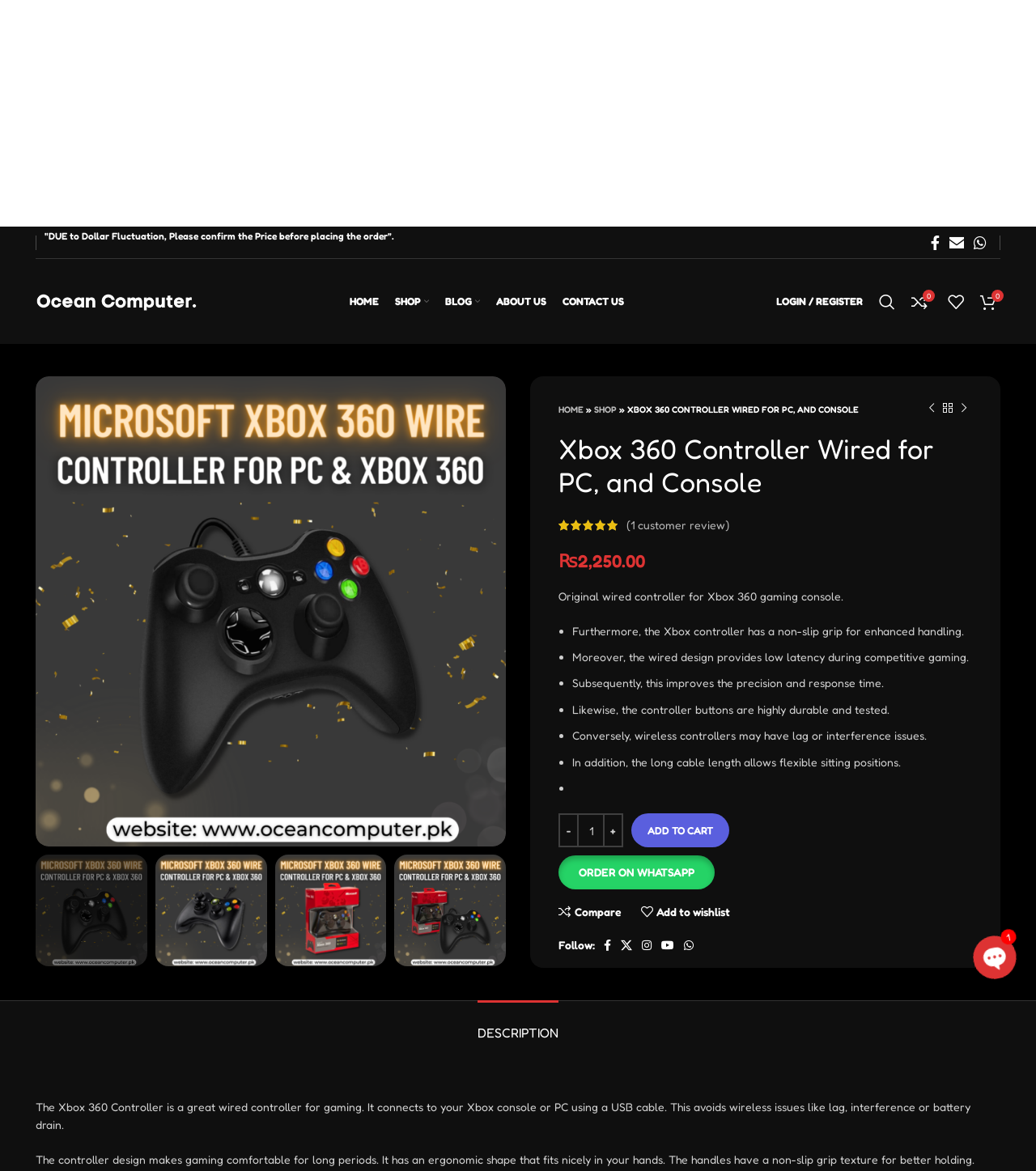What is the non-slip feature of the Xbox controller?
Using the image, provide a detailed and thorough answer to the question.

The non-slip feature of the Xbox controller is mentioned in the product description as a 'non-slip grip for enhanced handling', which suggests that the controller has a grip that prevents slipping.